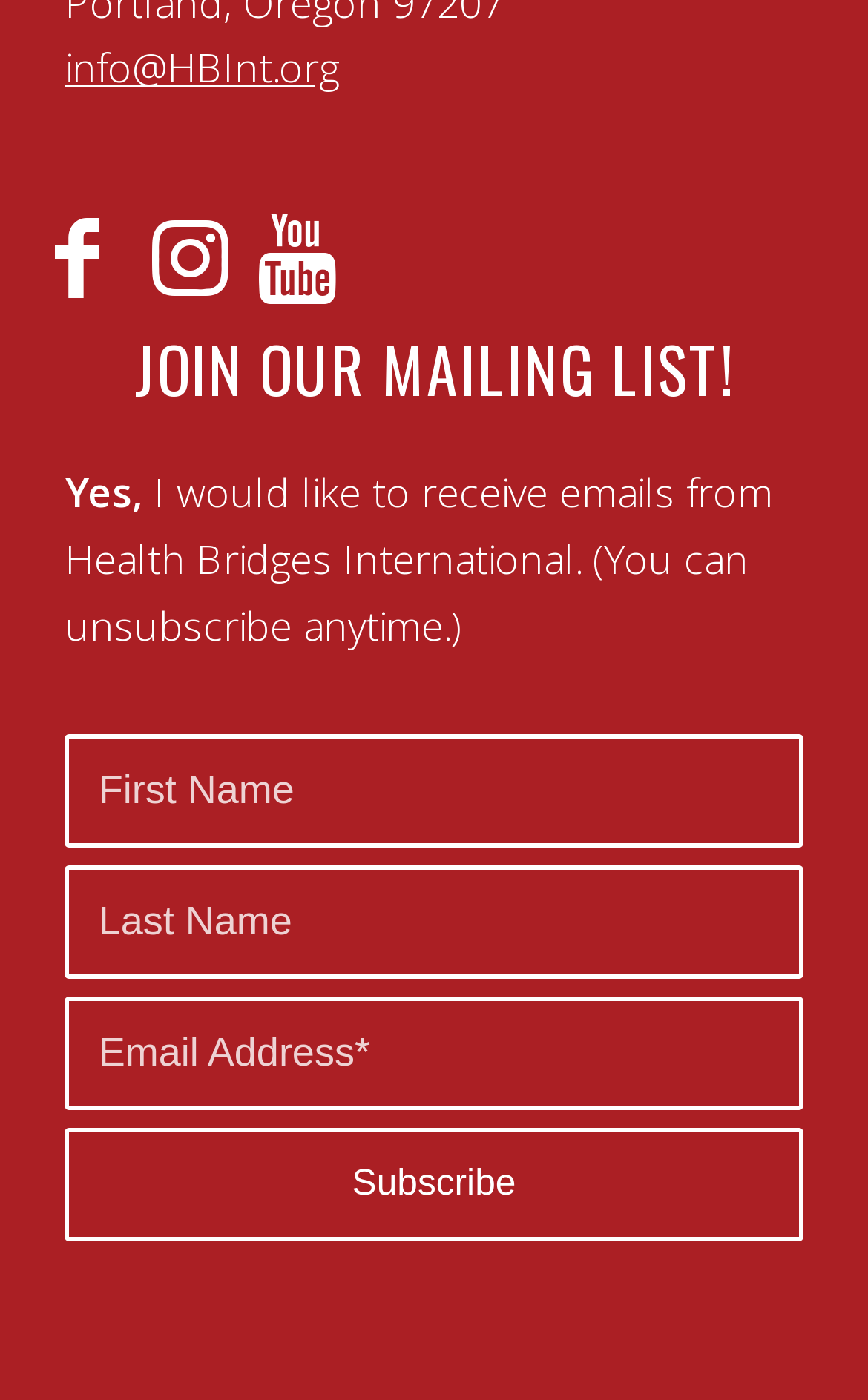What is the purpose of the mailing list?
Please answer the question with a single word or phrase, referencing the image.

Receive emails from Health Bridges International